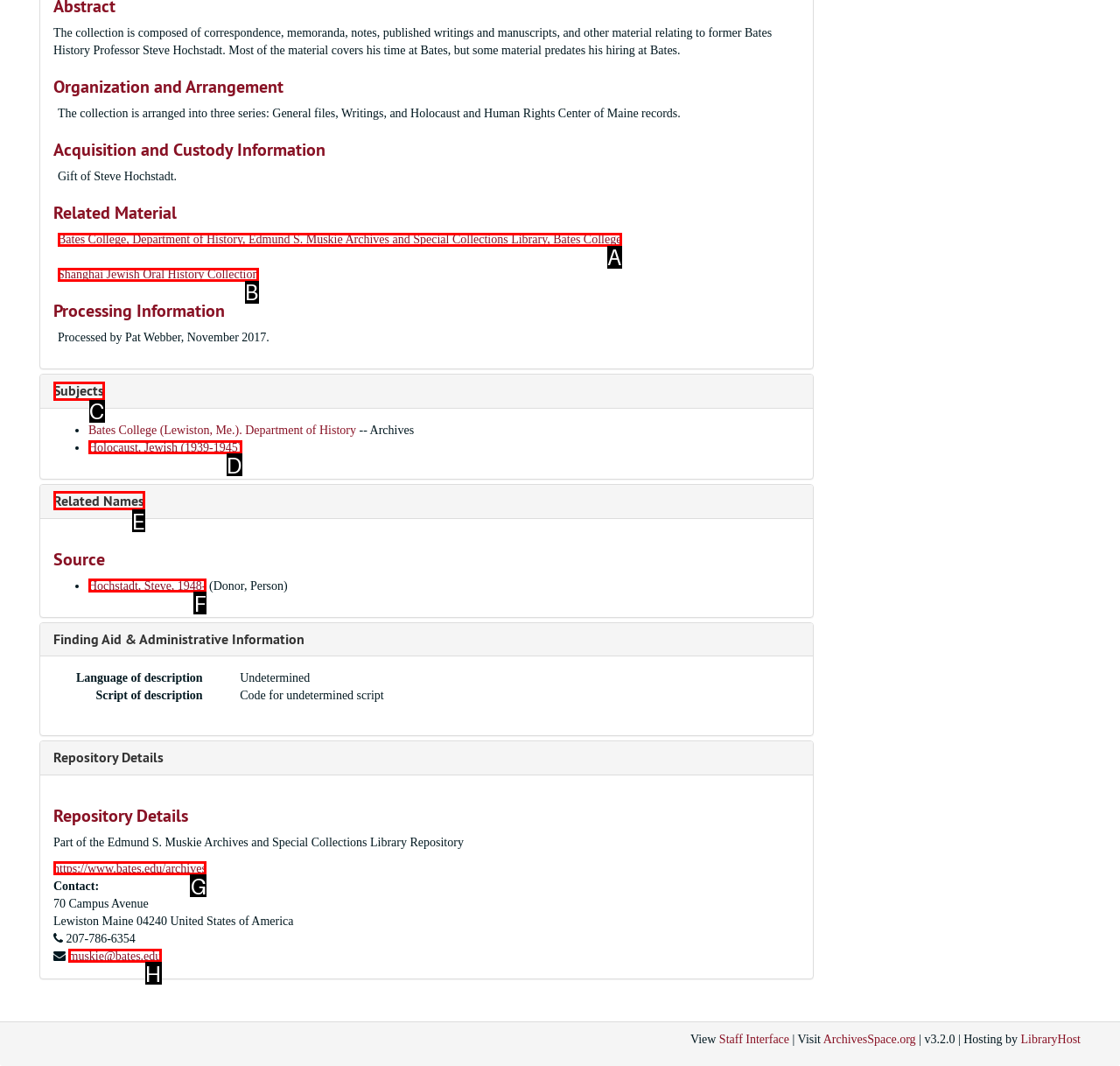Provide the letter of the HTML element that you need to click on to perform the task: View collection details.
Answer with the letter corresponding to the correct option.

A